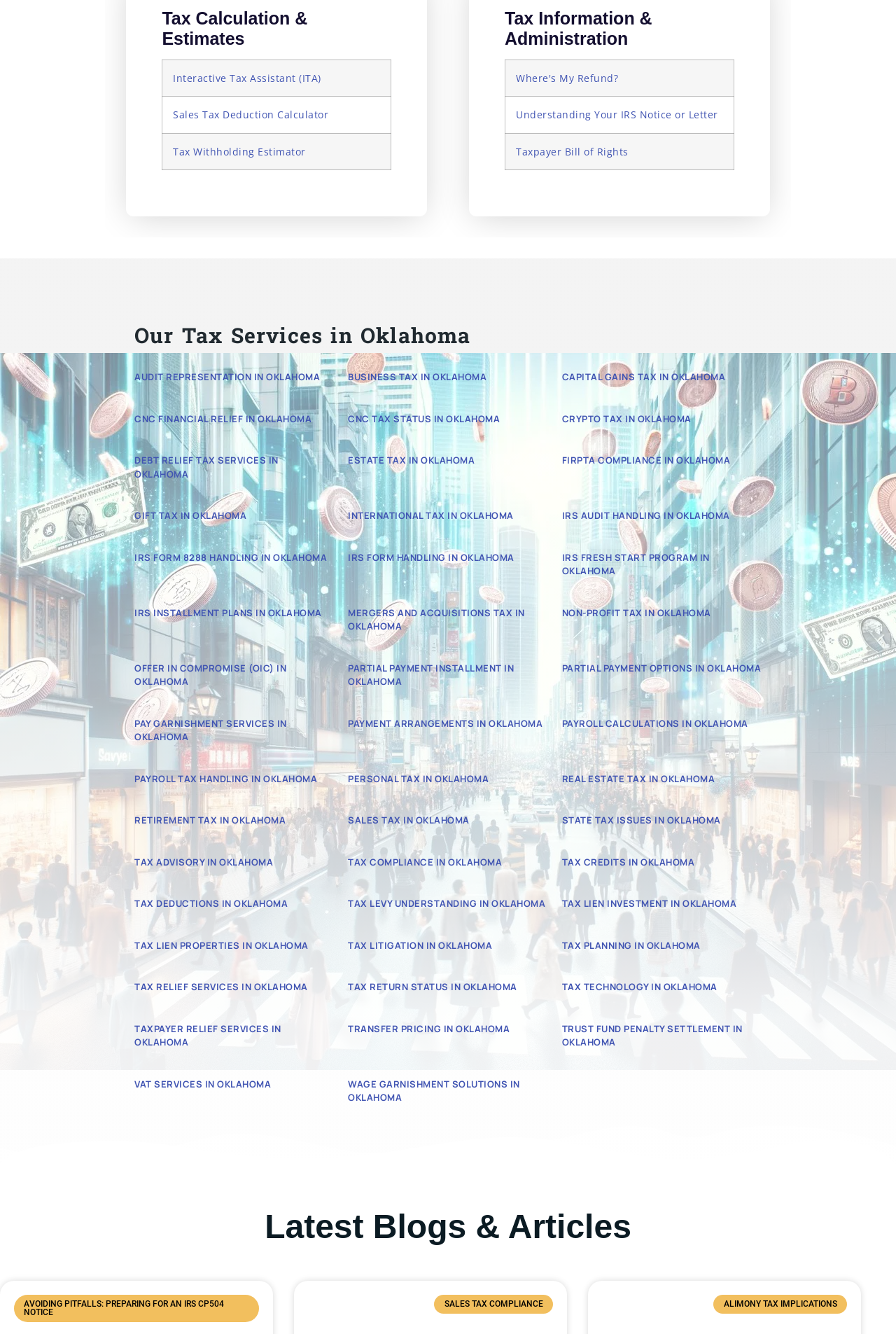Provide the bounding box coordinates of the section that needs to be clicked to accomplish the following instruction: "Read about AVOIDING PITFALLS: PREPARING FOR AN IRS CP504 NOTICE."

[0.027, 0.974, 0.25, 0.988]